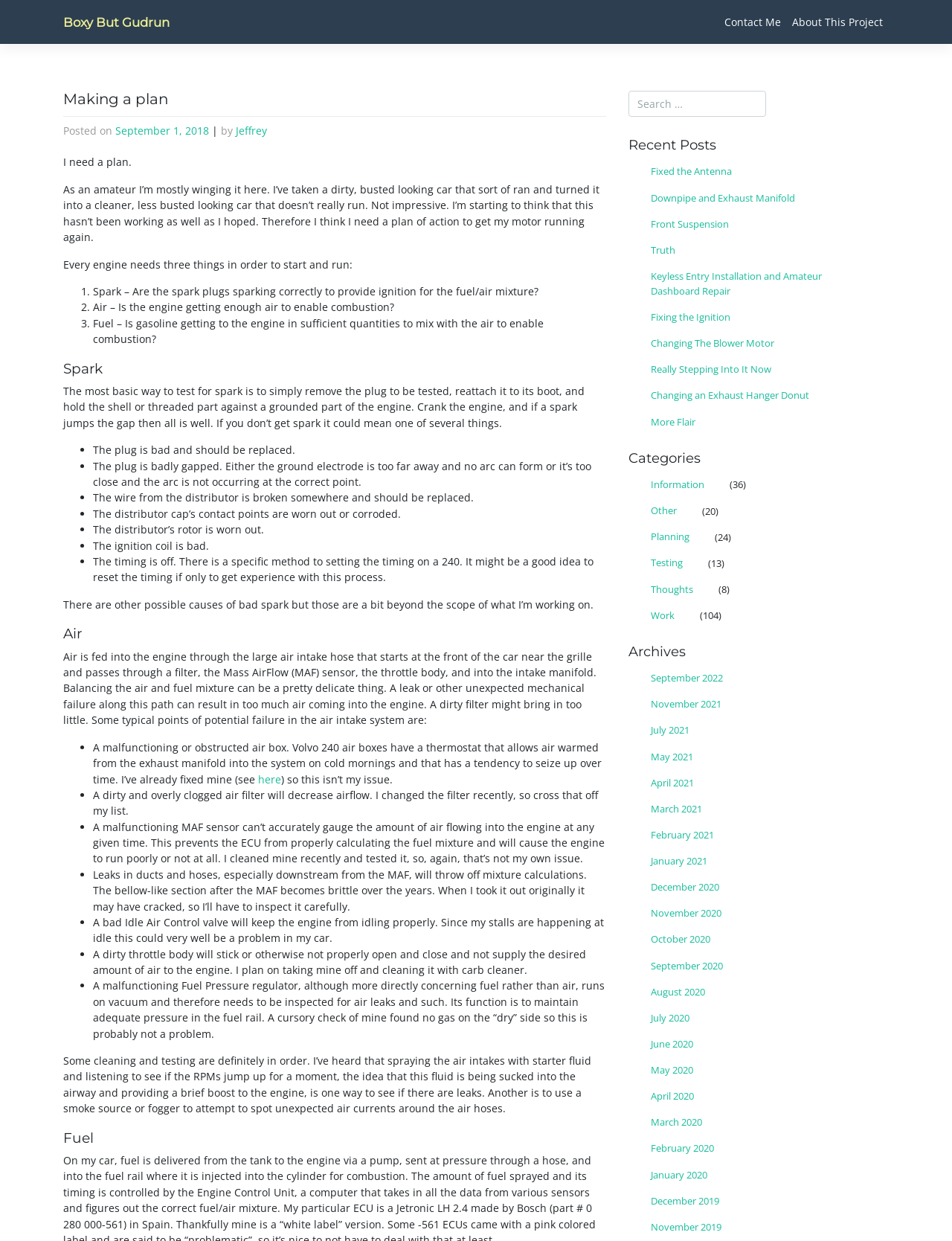Explain the webpage in detail.

The webpage is titled "Making a plan - Boxy But Gudrun" and has a header section with links to "Boxy But Gudrun", "Contact Me", and "About This Project" at the top right corner. Below the header, there is a main content section with a heading "Making a plan" followed by a brief introduction to the author's experience with car repair.

The author explains that they need a plan to fix their car, which has been struggling to run despite their efforts. They outline the three essential elements required for an engine to start and run: spark, air, and fuel. The author then delves into each of these elements, providing detailed explanations and potential causes of issues.

Under the "Spark" section, the author describes a simple test to check for spark and lists several possible reasons why spark may not be present, including a bad spark plug, faulty wiring, or a malfunctioning ignition coil.

The "Air" section discusses the air intake system, including the air filter, Mass AirFlow (MAF) sensor, and throttle body. The author lists several potential points of failure in the air intake system, such as a malfunctioning air box, dirty air filter, or leaks in the ducts and hoses.

Finally, the "Fuel" section is briefly introduced, but not fully explored.

On the right side of the page, there is a search bar and a section titled "Recent Posts" with links to several articles, including "Fixed the Antenna", "Downpipe and Exhaust Manifold", and "Front Suspension". Below this section, there is a "Categories" section with links to "Information", "Other", "Planning", and "Testing", each with a corresponding number of posts.

Overall, the webpage appears to be a personal blog or journal focused on car repair and maintenance, with the author sharing their experiences and knowledge in a detailed and informative manner.